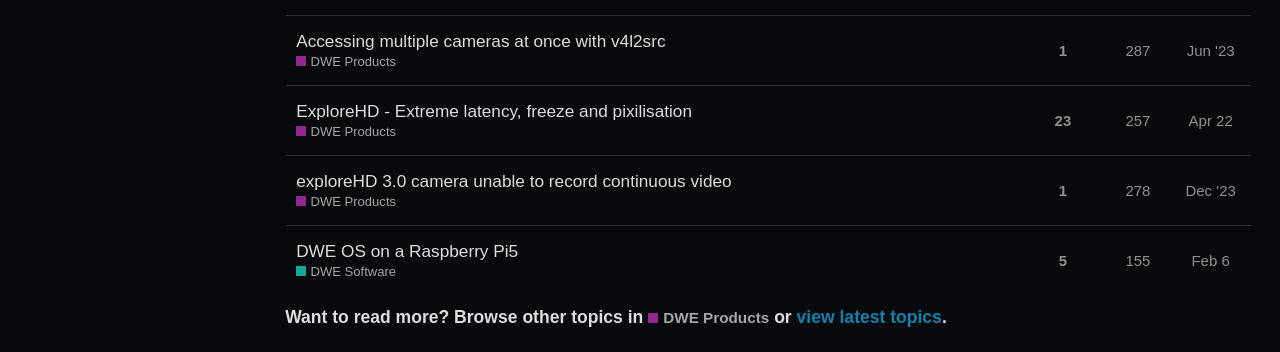Give a one-word or one-phrase response to the question: 
What is the category of the topic 'Accessing multiple cameras at once with v4l2src'?

DWE Products